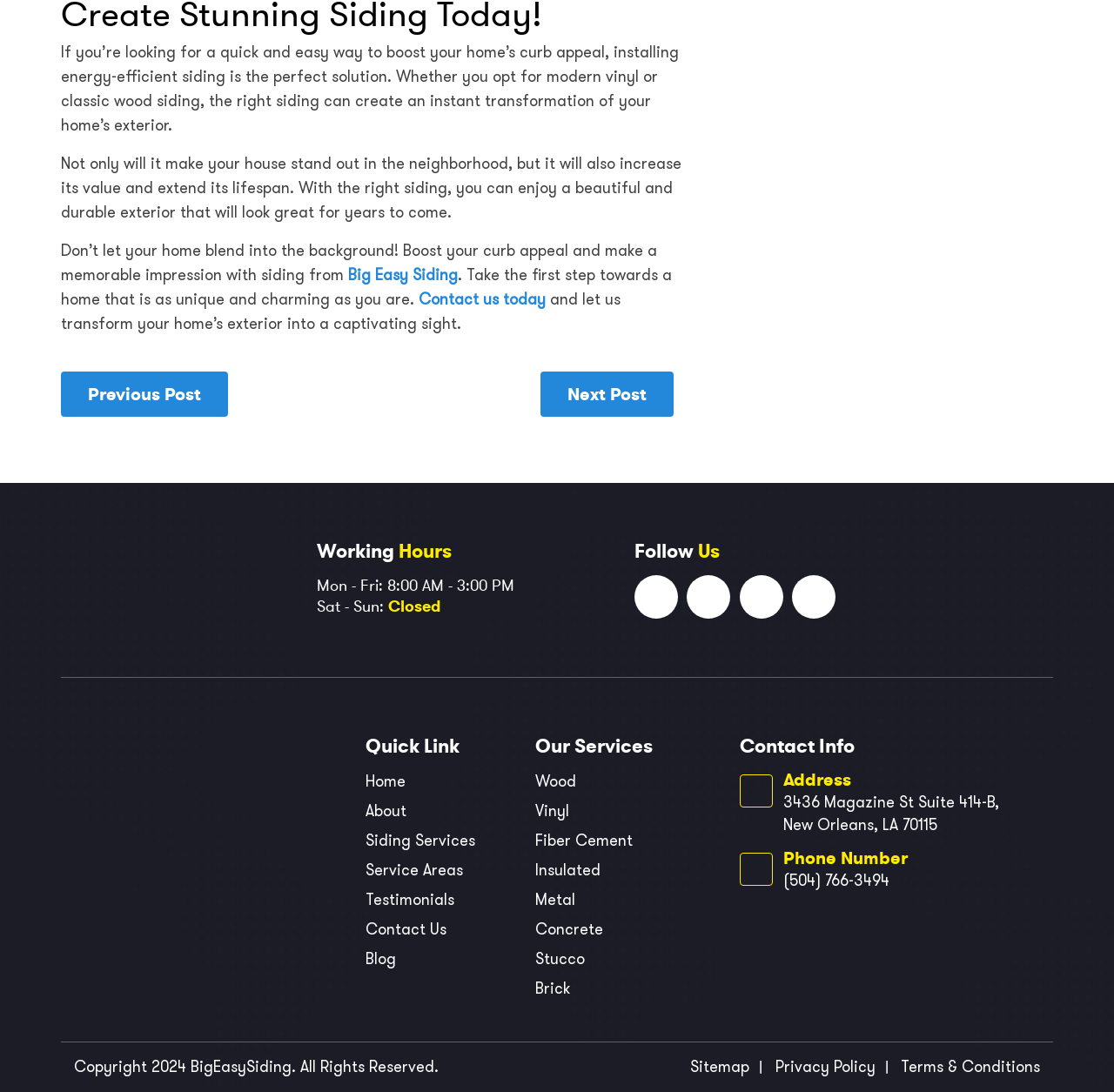Determine the bounding box coordinates for the element that should be clicked to follow this instruction: "Read the previous post". The coordinates should be given as four float numbers between 0 and 1, in the format [left, top, right, bottom].

[0.055, 0.341, 0.205, 0.382]